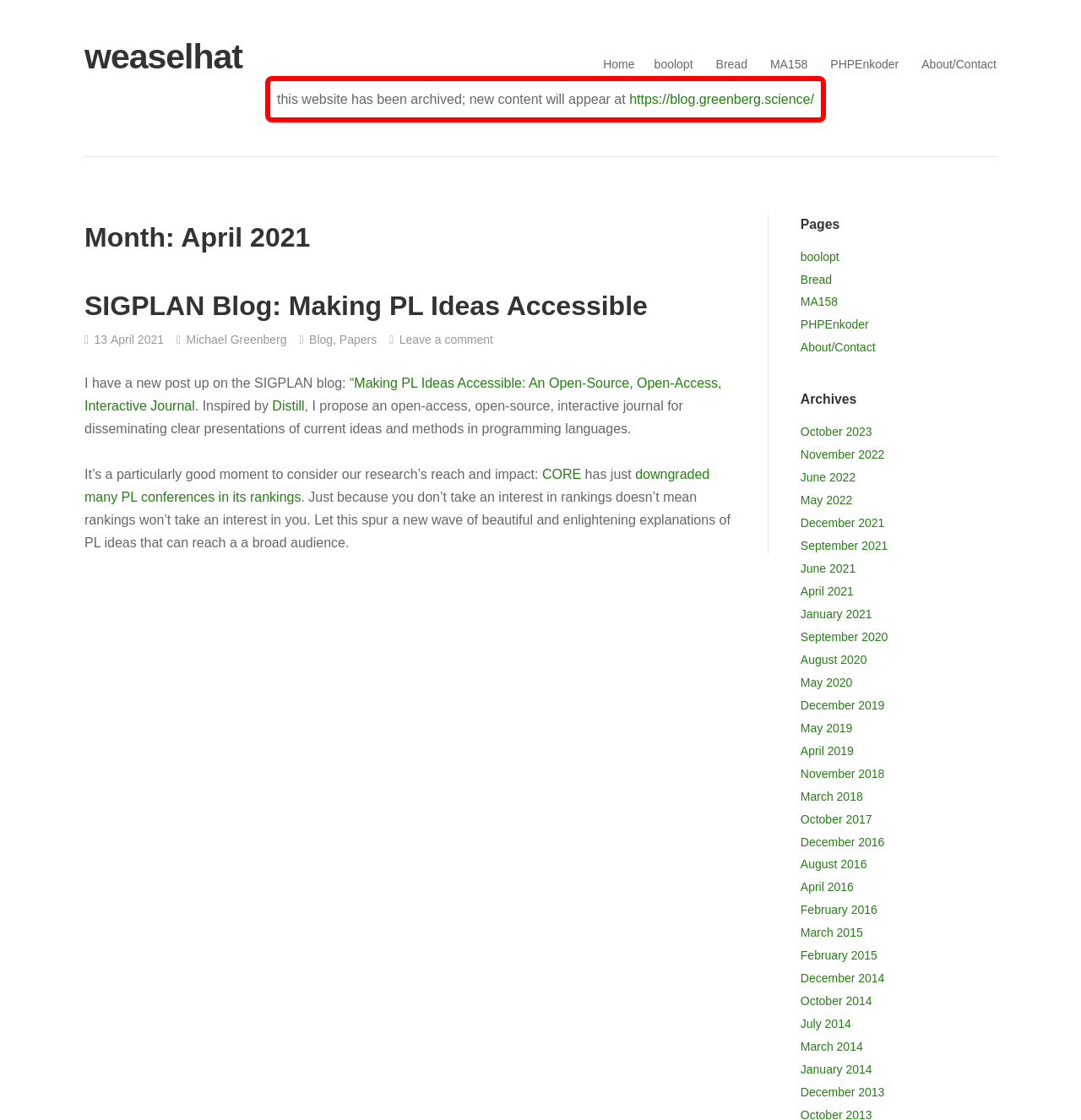Determine the bounding box coordinates (top-left x, top-left y, bottom-right x, bottom-right y) of the UI element described in the following text: Contact Us

None